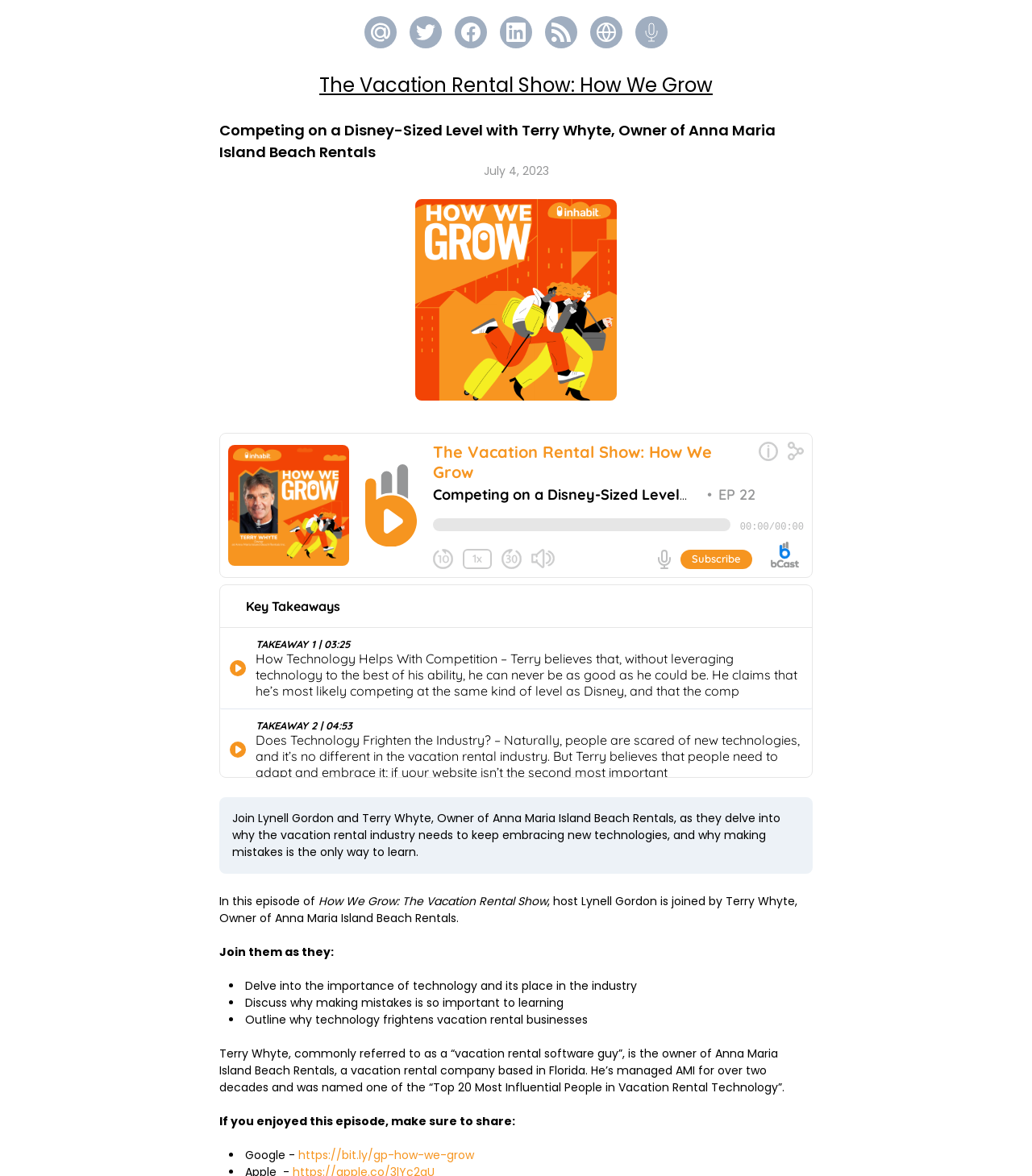Please answer the following question using a single word or phrase: 
What is the date of this episode?

July 4, 2023